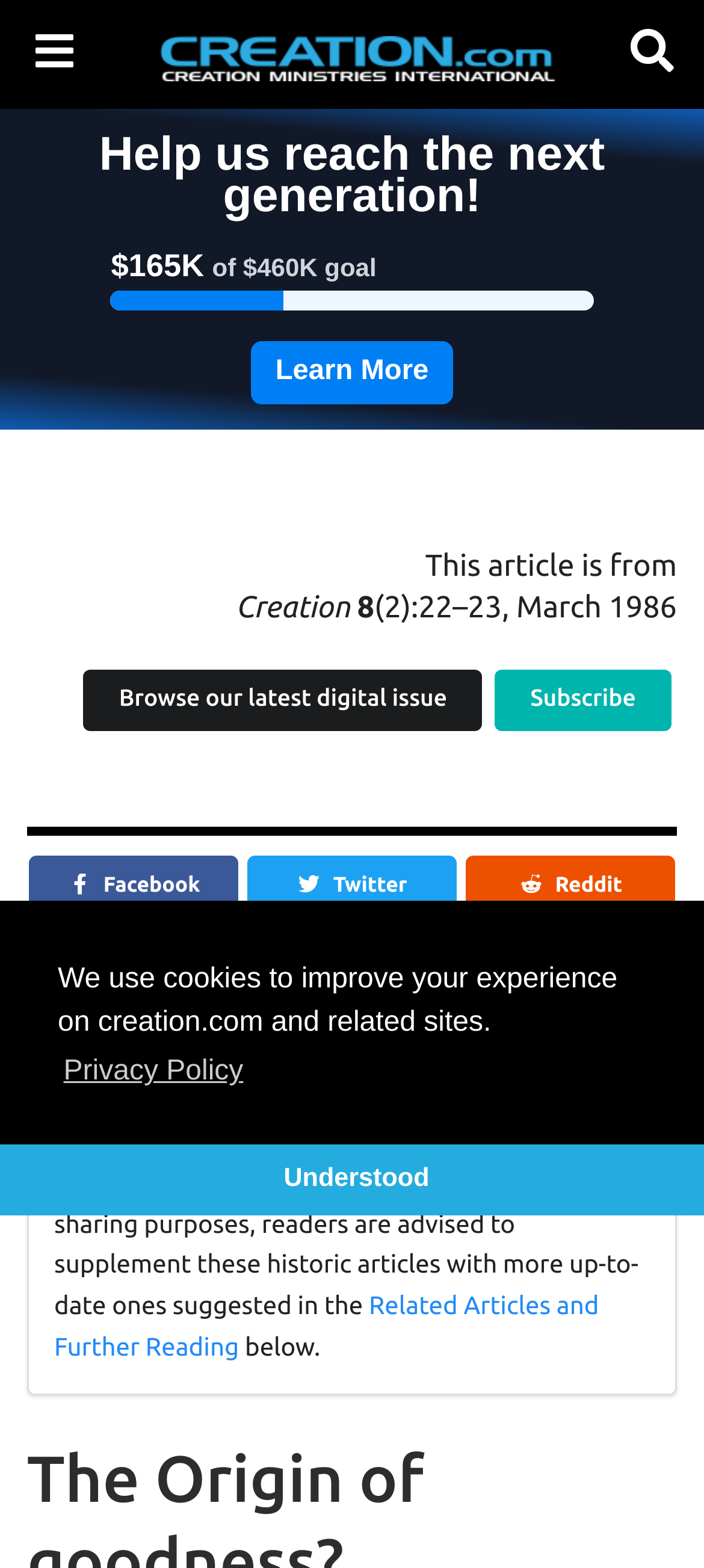What is the year the magazine was first published?
Answer with a single word or phrase, using the screenshot for reference.

1978